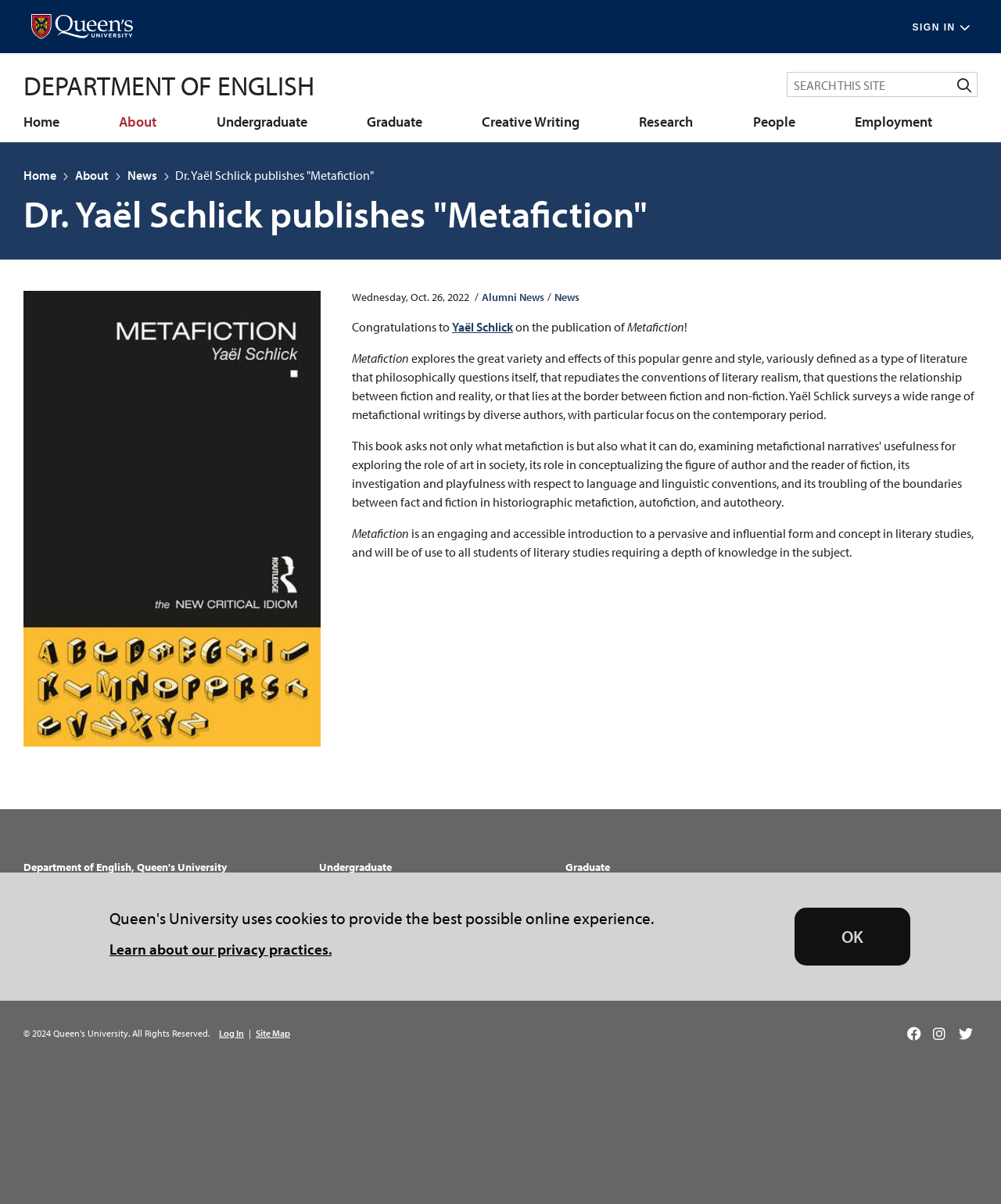Please specify the bounding box coordinates of the element that should be clicked to execute the given instruction: 'Click the 'Home' link'. Ensure the coordinates are four float numbers between 0 and 1, expressed as [left, top, right, bottom].

[0.009, 0.095, 0.105, 0.118]